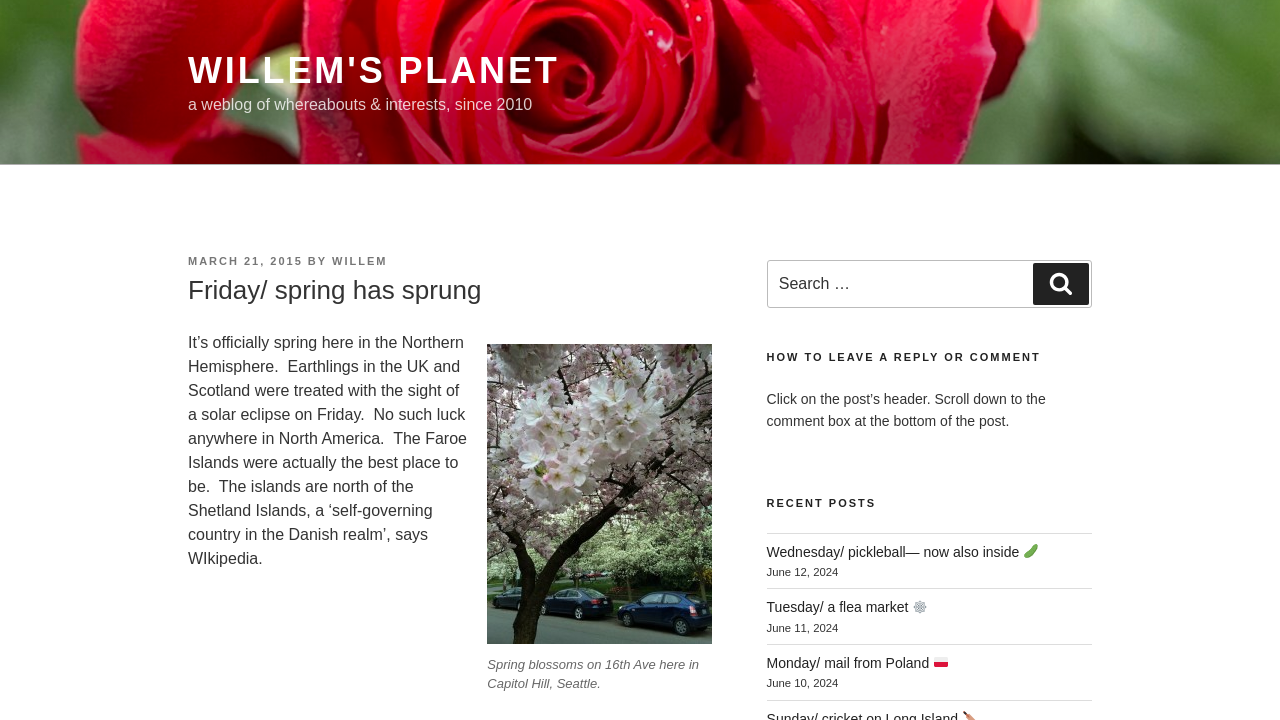What is the date of the posted article? Examine the screenshot and reply using just one word or a brief phrase.

MARCH 21, 2015